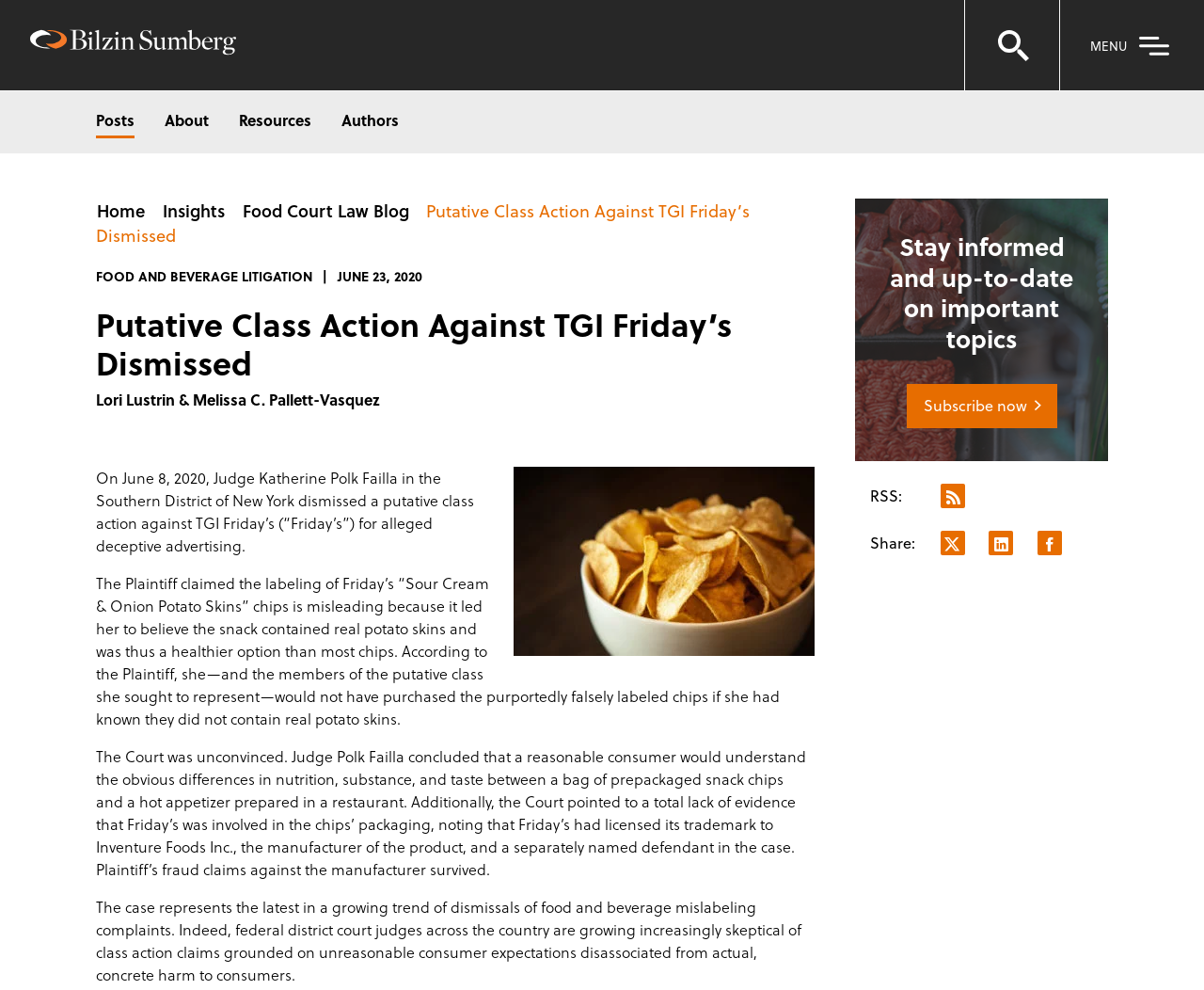Mark the bounding box of the element that matches the following description: "menu".

[0.88, 0.0, 1.0, 0.091]